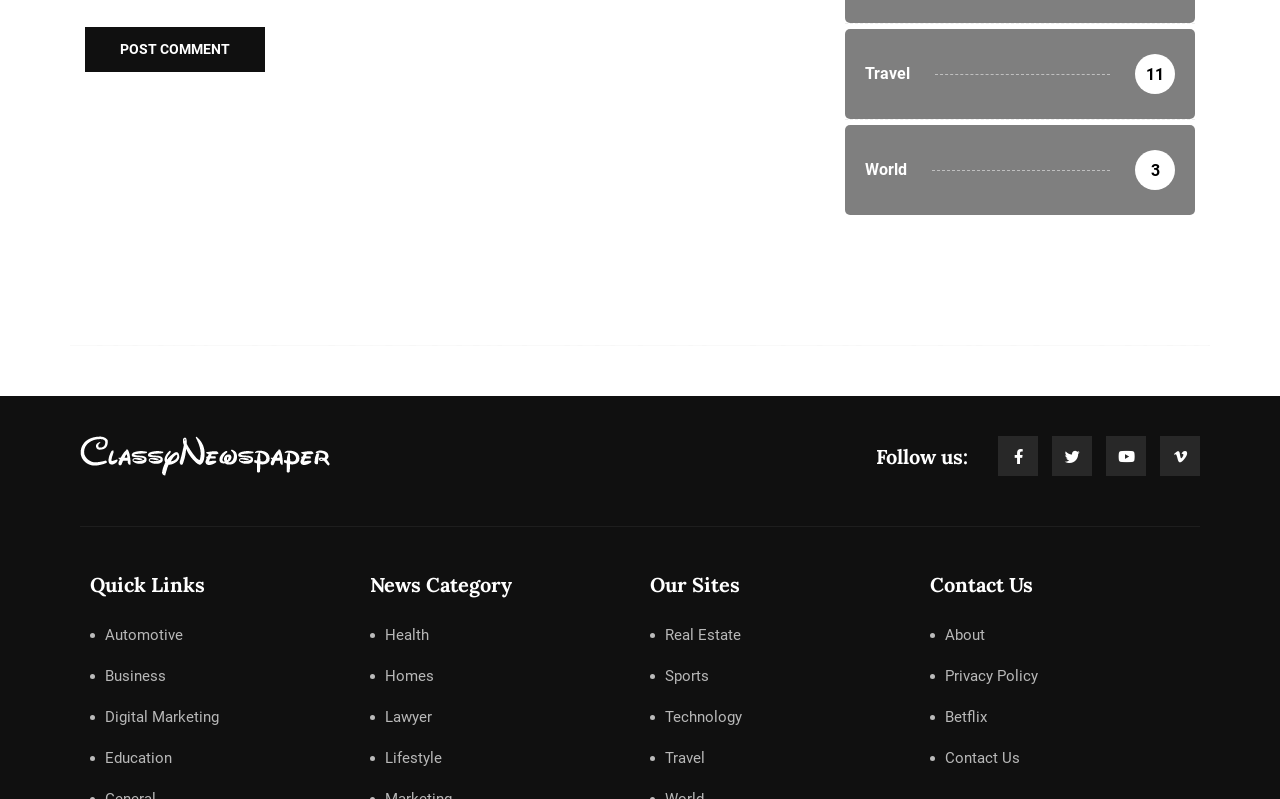How can you contact the website?
Kindly give a detailed and elaborate answer to the question.

The webpage has a section titled 'Contact Us' with a link to a contact page, indicating that users can contact the website through this page.